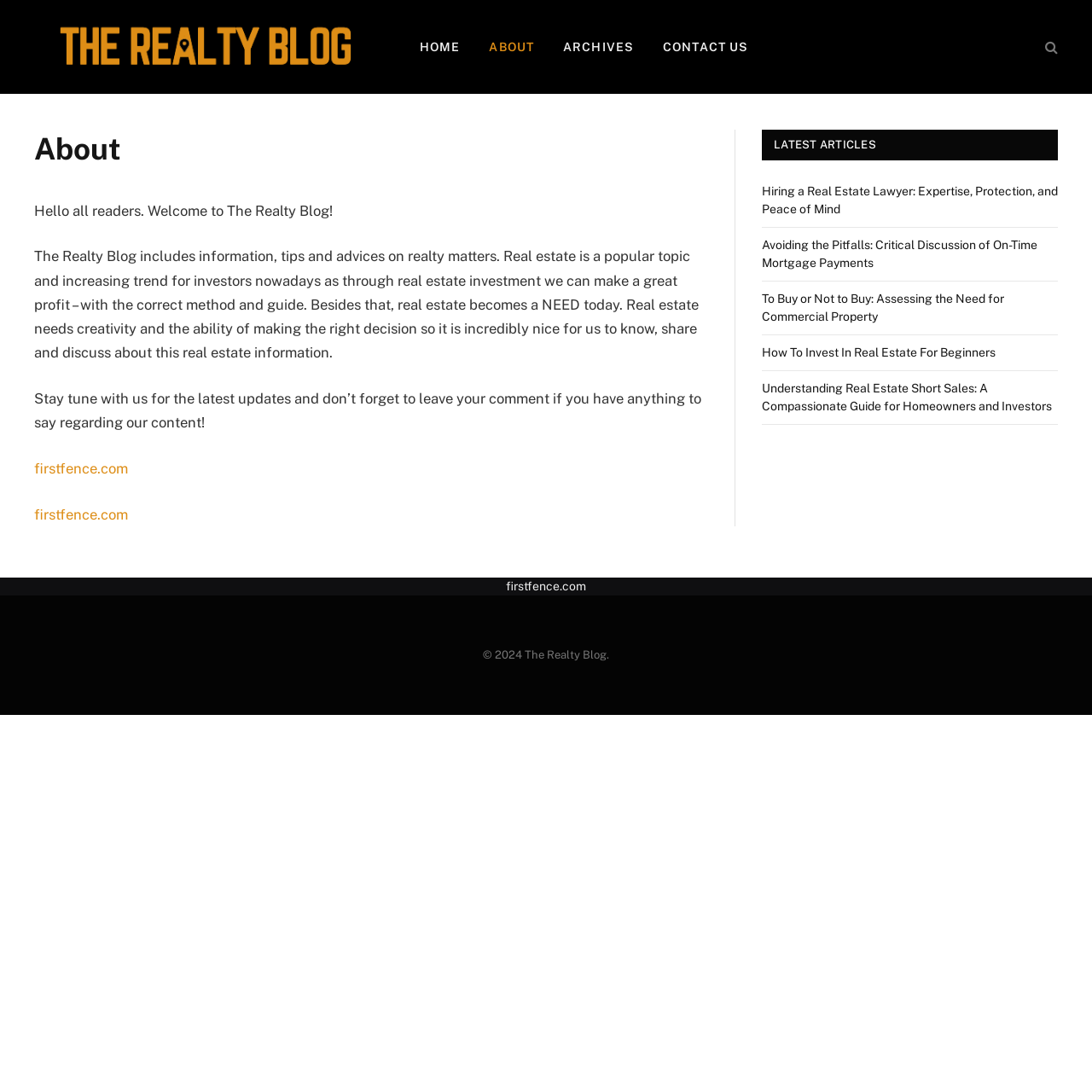What is the name of the blog?
Based on the image content, provide your answer in one word or a short phrase.

The Realty Blog